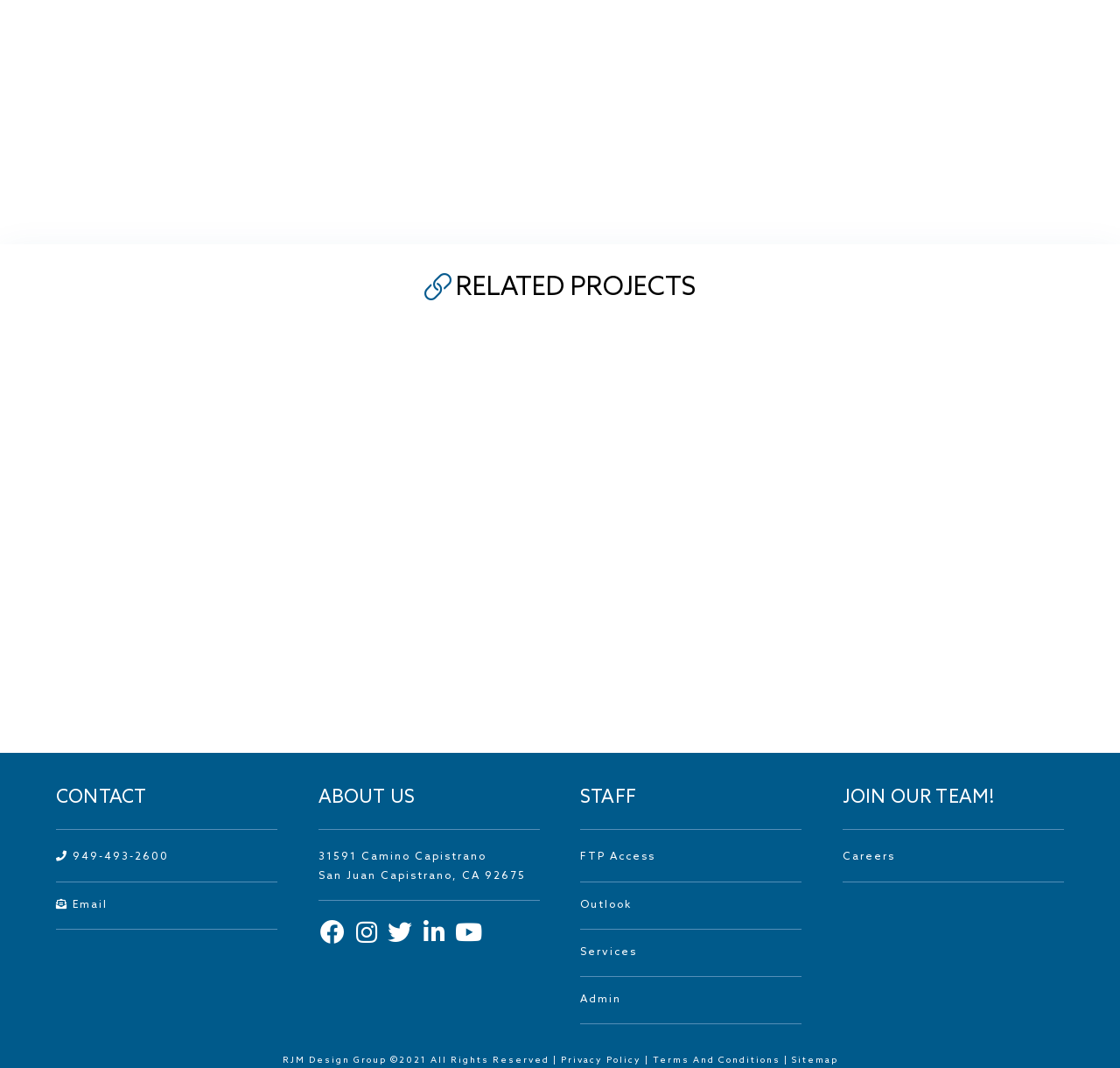Locate the bounding box coordinates of the element you need to click to accomplish the task described by this instruction: "Learn more about the Maggie Houlihan Memorial Dog Park".

[0.258, 0.528, 0.495, 0.691]